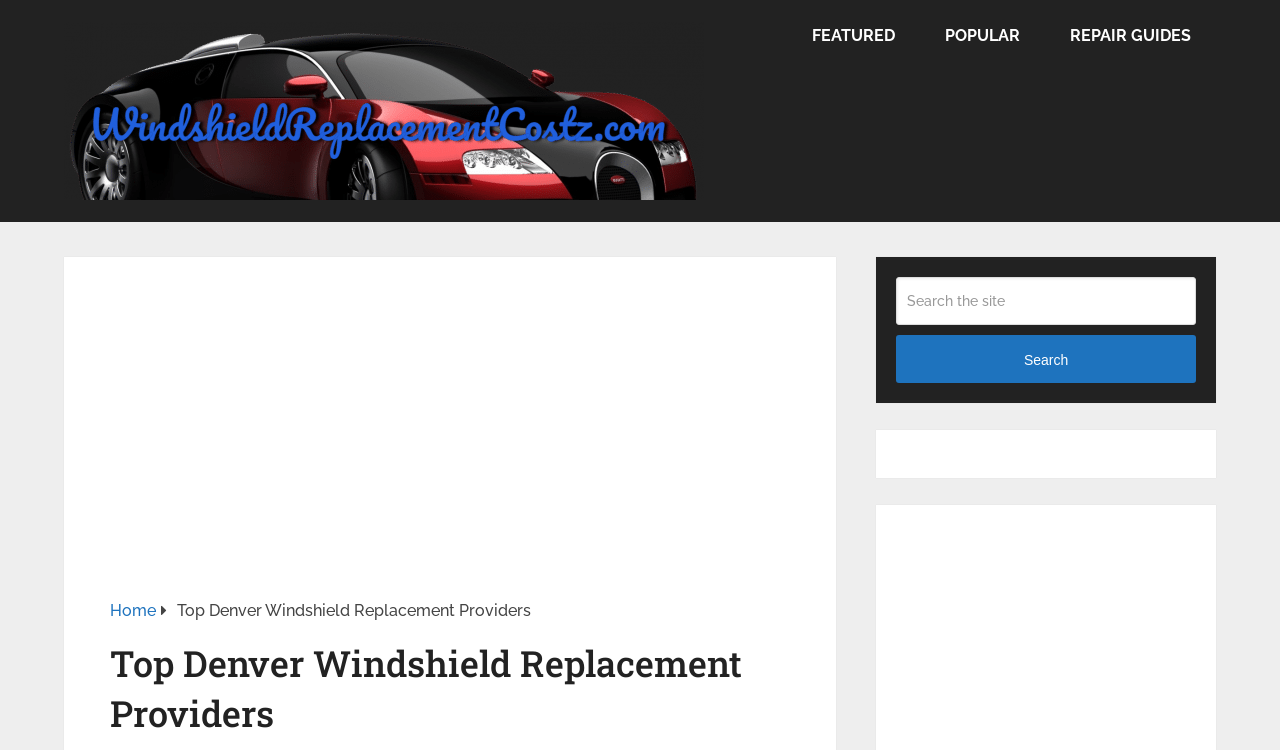Find the bounding box coordinates for the element described here: "Popular".

[0.719, 0.0, 0.816, 0.096]